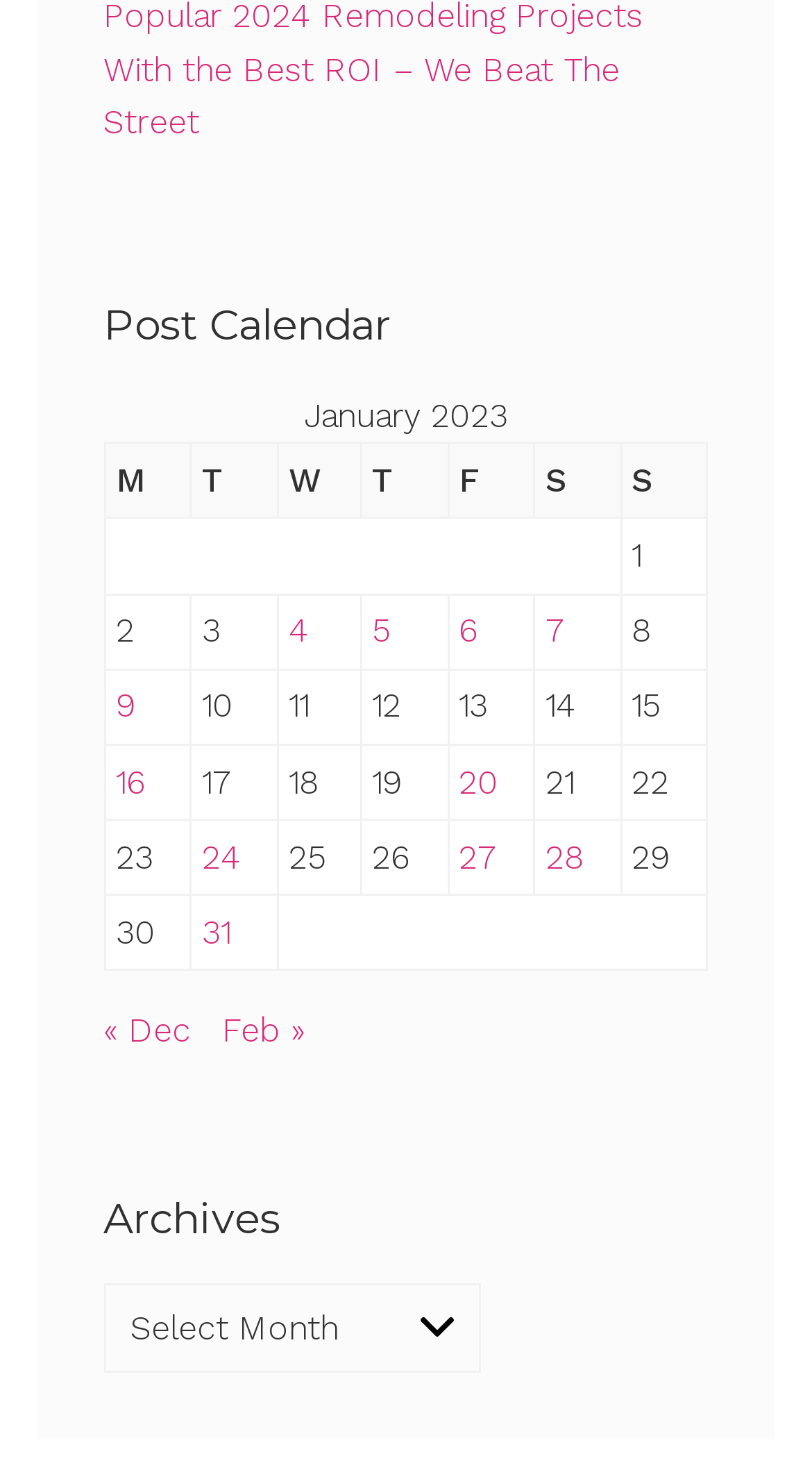What is the next month available?
Using the image, give a concise answer in the form of a single word or short phrase.

February